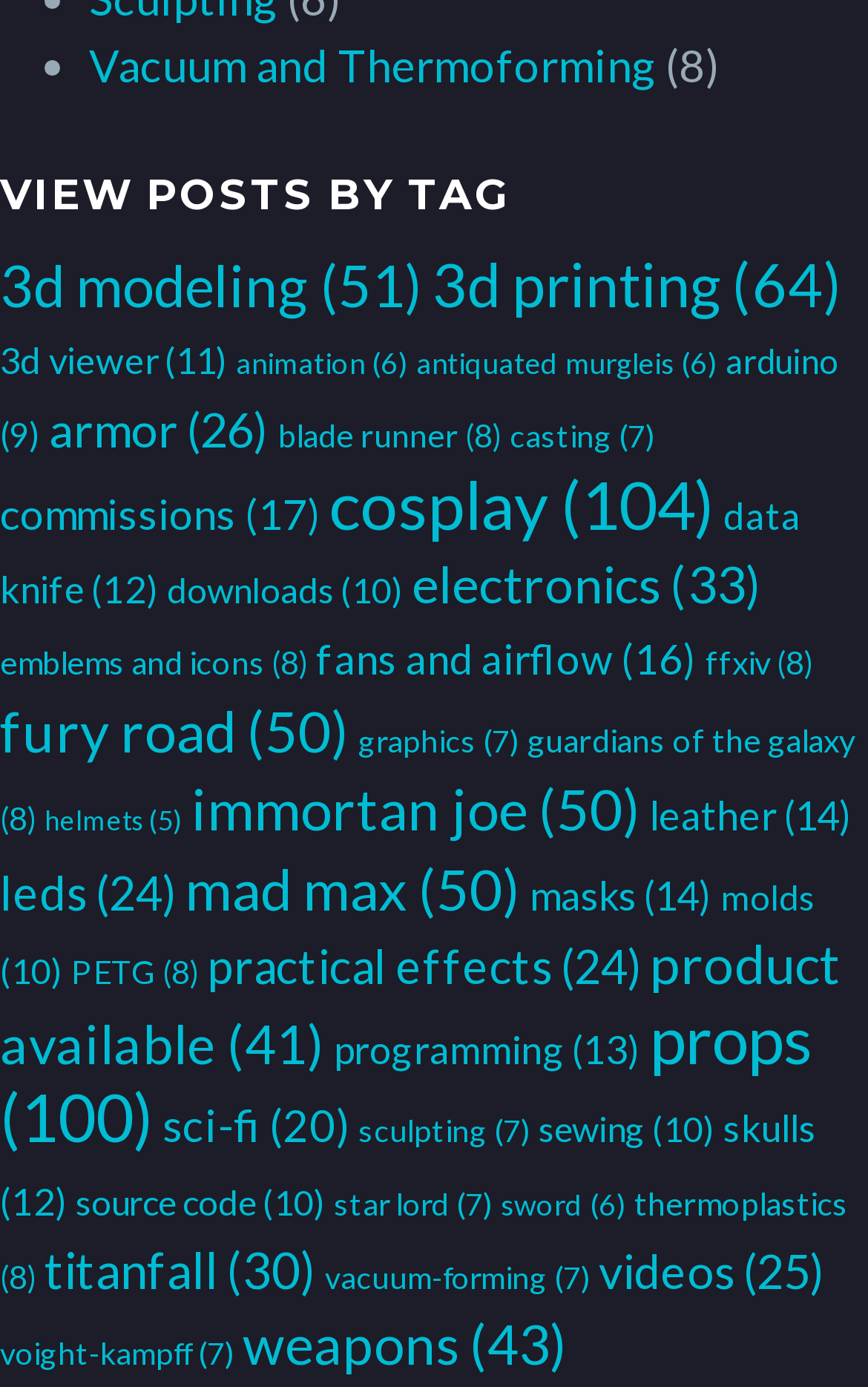Please specify the bounding box coordinates of the clickable region necessary for completing the following instruction: "Read about antiquated murgleis". The coordinates must consist of four float numbers between 0 and 1, i.e., [left, top, right, bottom].

[0.479, 0.249, 0.826, 0.274]